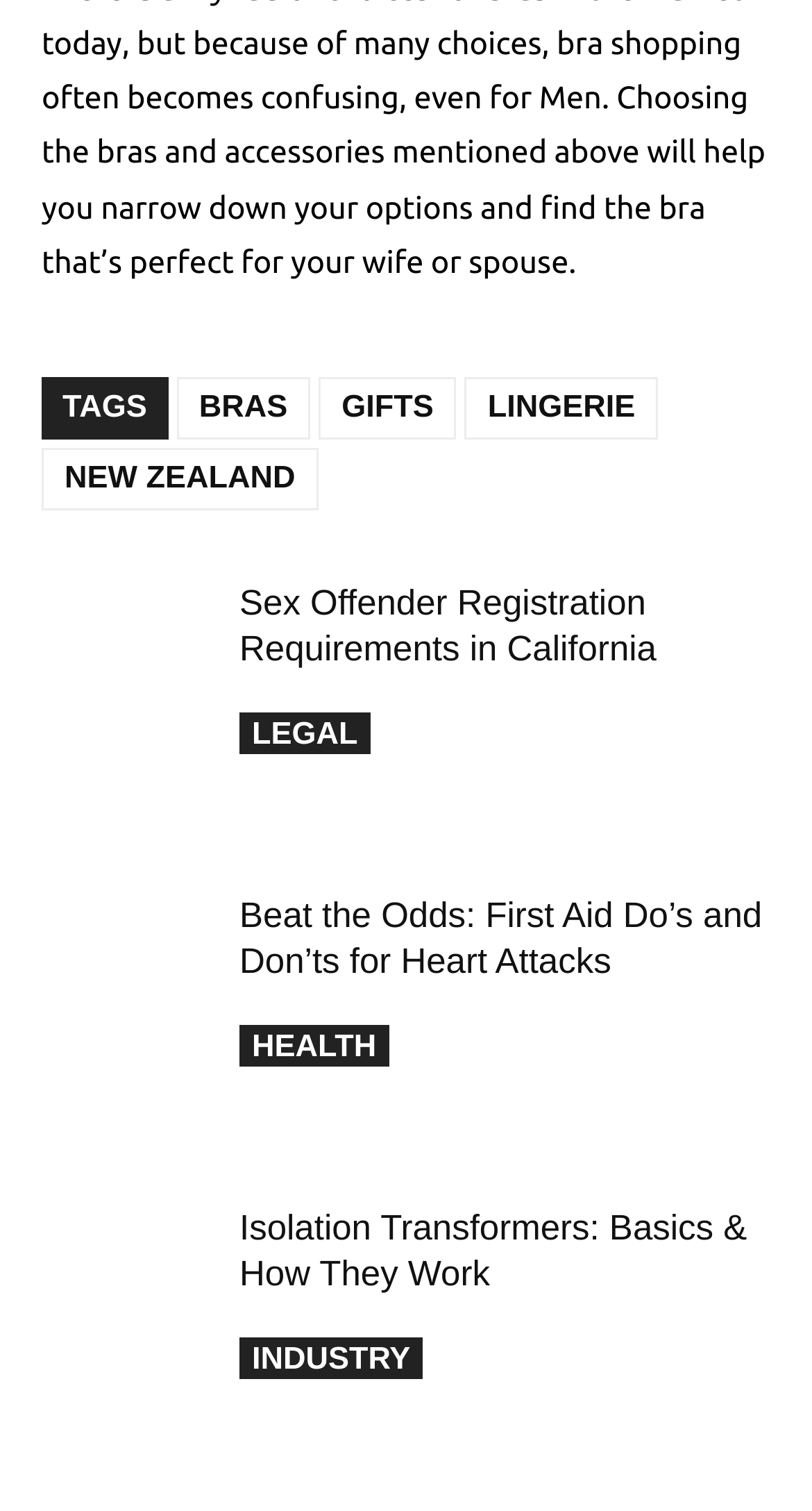Given the webpage screenshot, identify the bounding box of the UI element that matches this description: "GIFTS".

[0.393, 0.249, 0.562, 0.29]